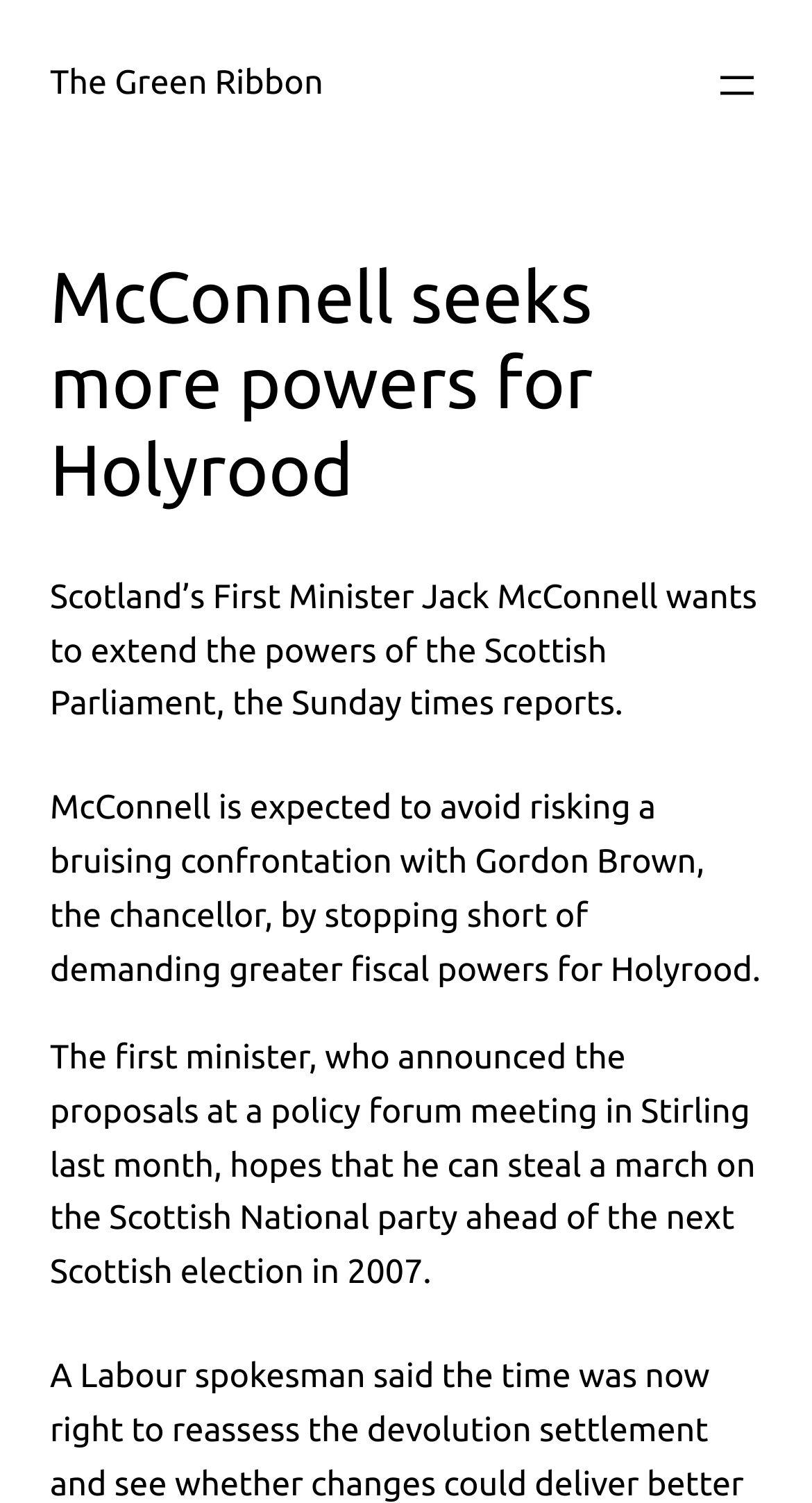Refer to the image and provide a thorough answer to this question:
What is the name of the newspaper that reported McConnell's plans?

The answer can be found in the StaticText element 'Scotland’s First Minister Jack McConnell wants to extend the powers of the Scottish Parliament, the Sunday times reports.' which indicates that the newspaper that reported McConnell's plans is The Sunday Times.